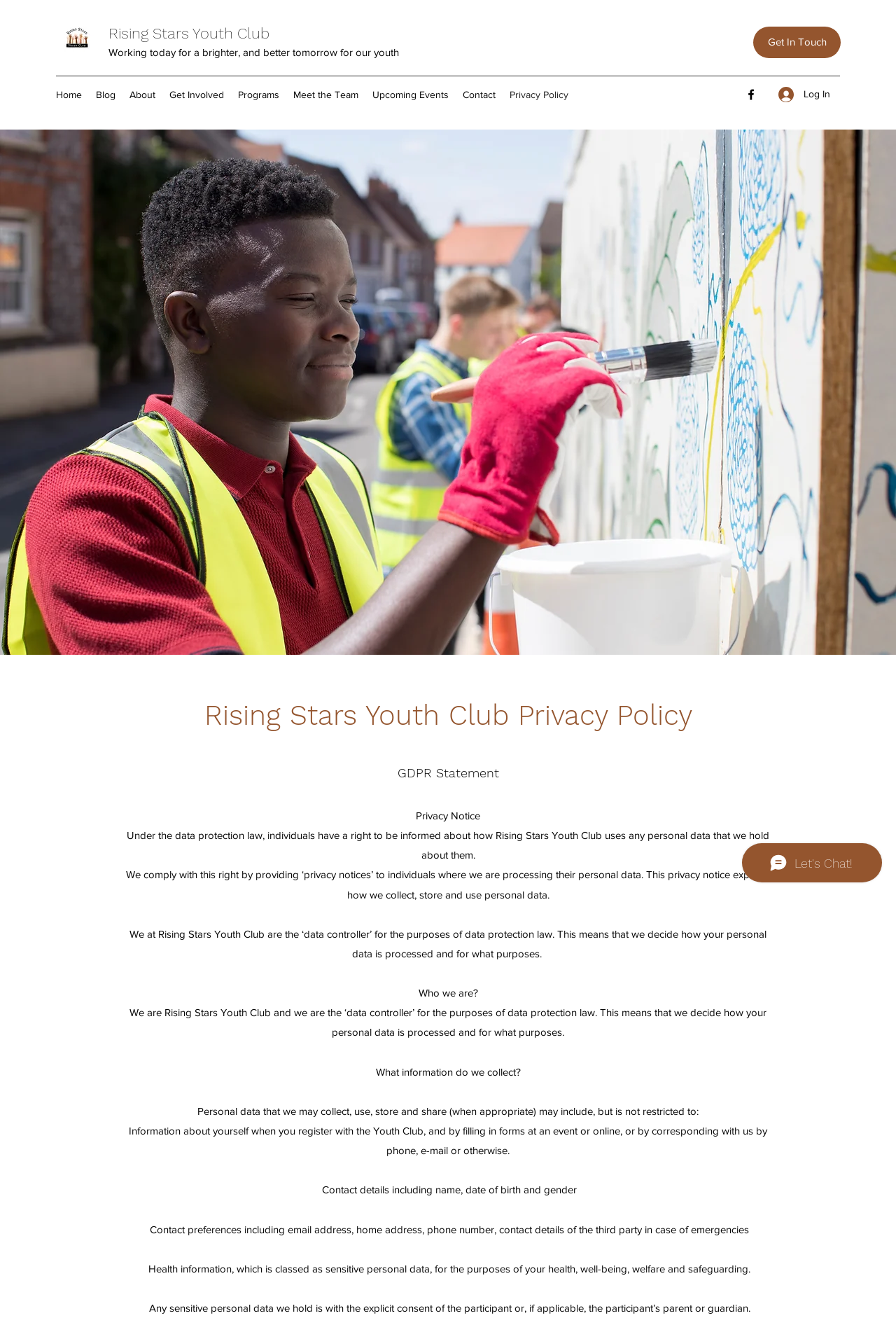Provide the bounding box coordinates of the HTML element described as: "Rising Stars Youth Club". The bounding box coordinates should be four float numbers between 0 and 1, i.e., [left, top, right, bottom].

[0.121, 0.019, 0.301, 0.032]